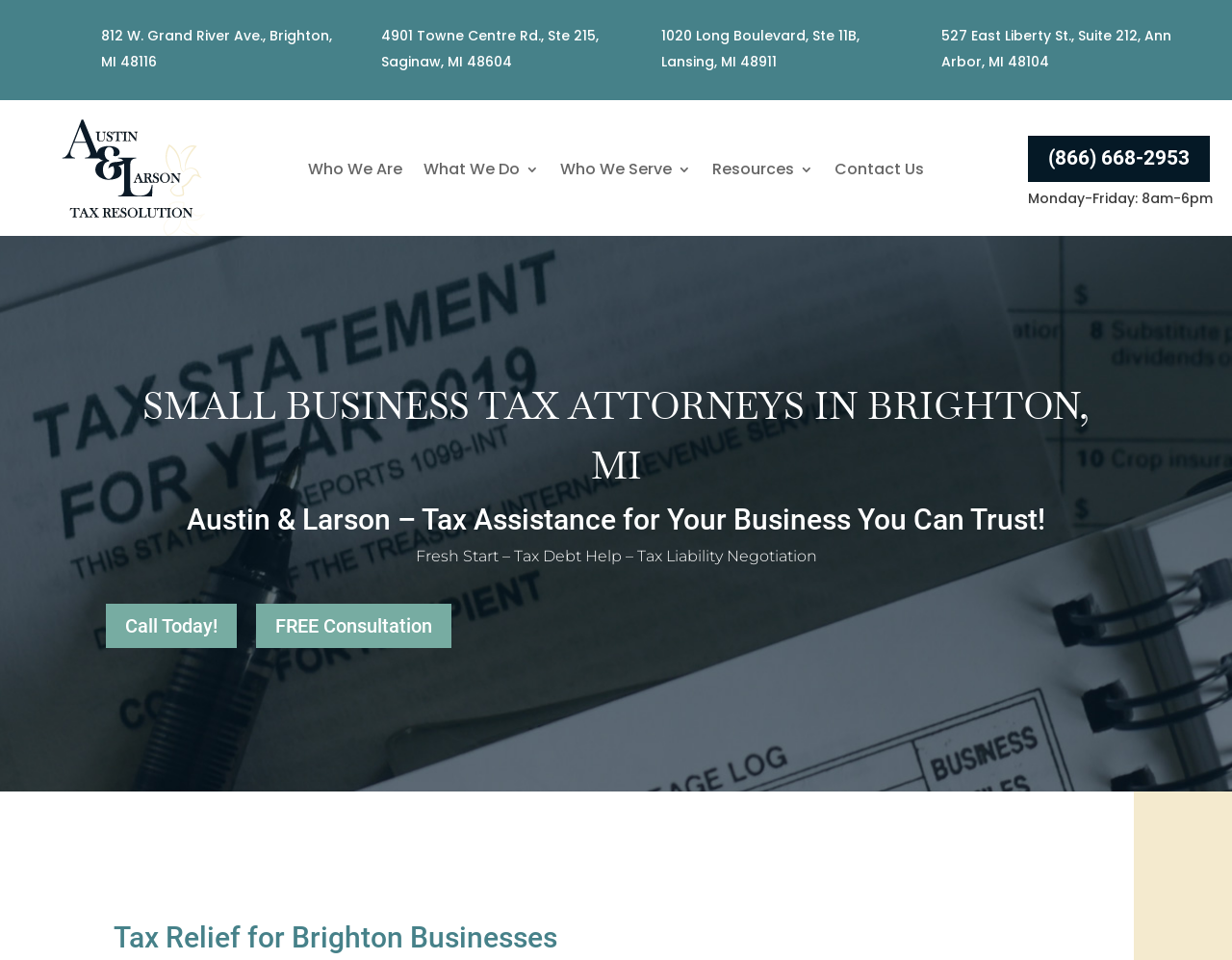Extract the primary header of the webpage and generate its text.

SMALL BUSINESS TAX ATTORNEYS IN BRIGHTON, MI